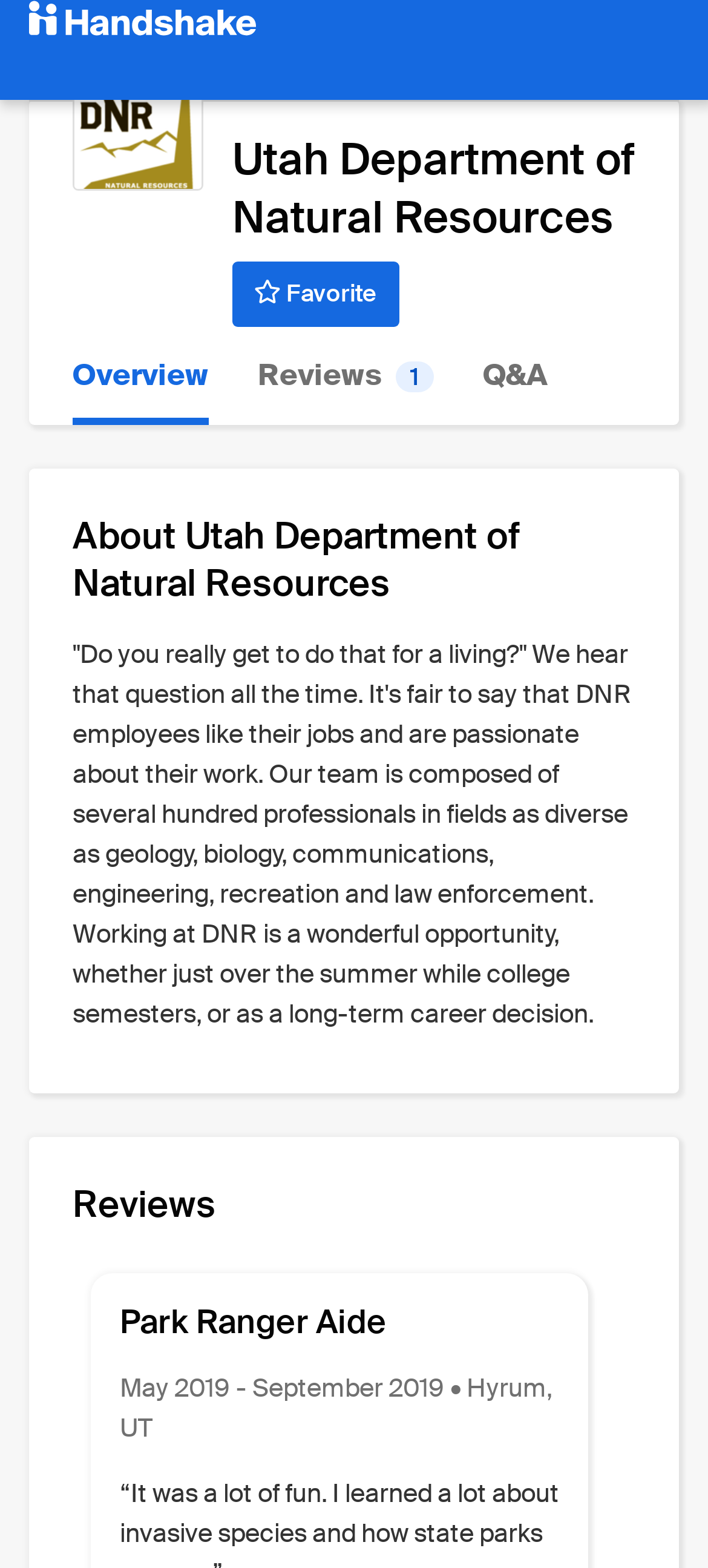Answer the question with a single word or phrase: 
What is the job title of the review?

Park Ranger Aide